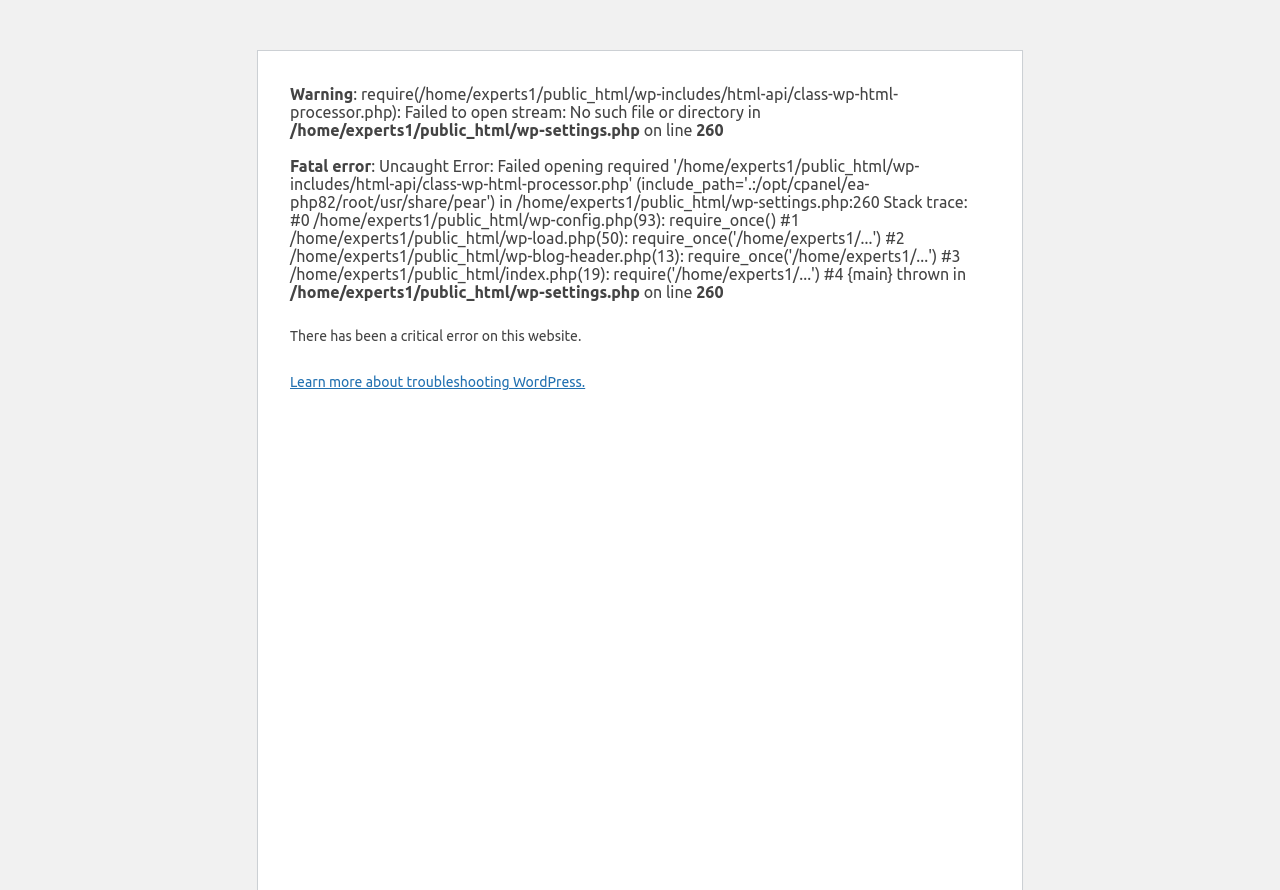Determine the bounding box coordinates for the UI element described. Format the coordinates as (top-left x, top-left y, bottom-right x, bottom-right y) and ensure all values are between 0 and 1. Element description: Learn more about troubleshooting WordPress.

[0.227, 0.42, 0.457, 0.438]